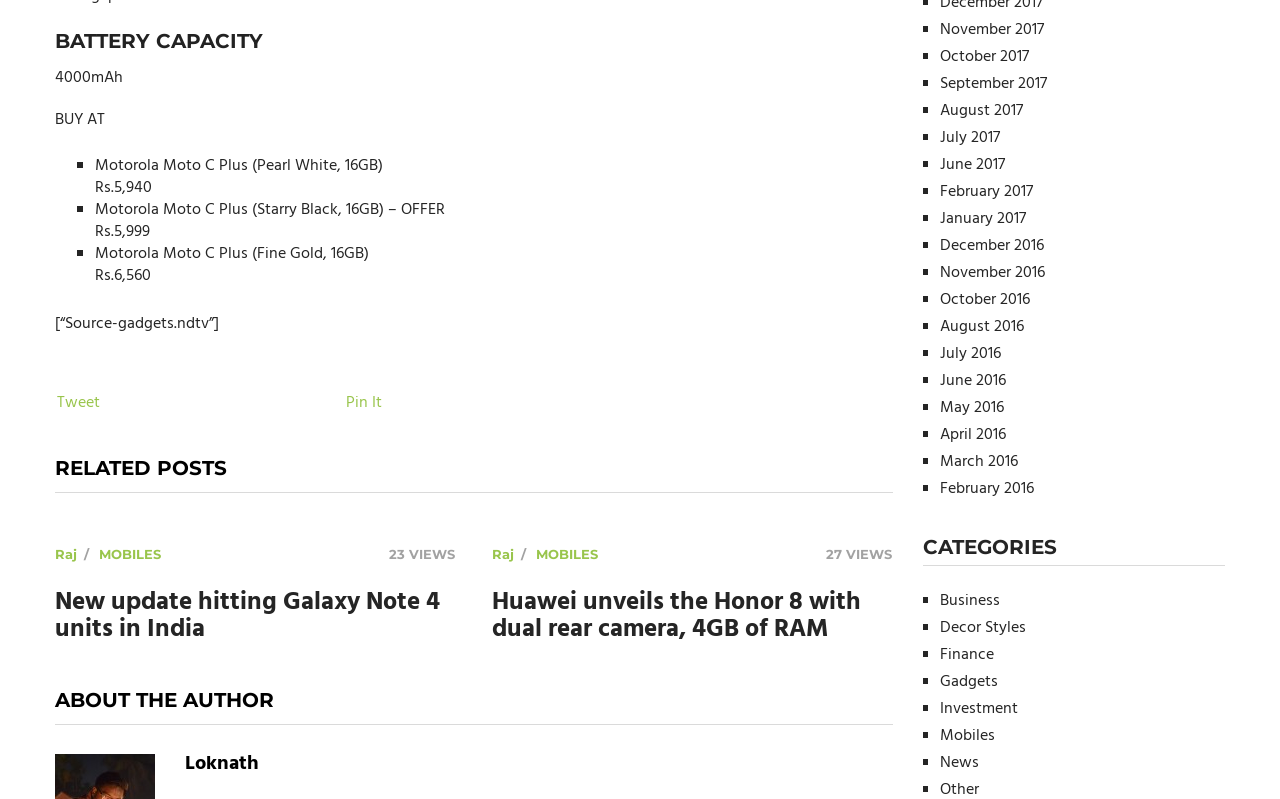Please indicate the bounding box coordinates of the element's region to be clicked to achieve the instruction: "View 'New update hitting Galaxy Note 4 units in India'". Provide the coordinates as four float numbers between 0 and 1, i.e., [left, top, right, bottom].

[0.043, 0.738, 0.355, 0.805]